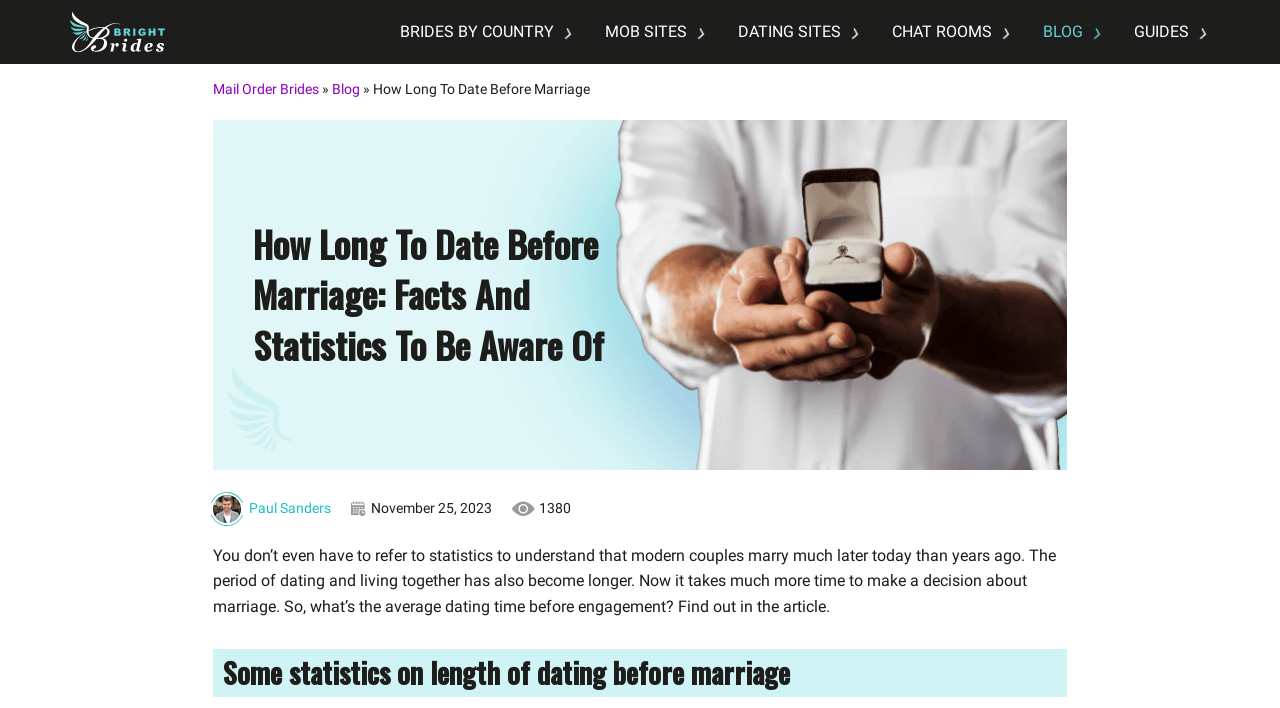Please locate the bounding box coordinates of the element's region that needs to be clicked to follow the instruction: "Click on the Bright-Brides link". The bounding box coordinates should be provided as four float numbers between 0 and 1, i.e., [left, top, right, bottom].

[0.055, 0.016, 0.129, 0.075]